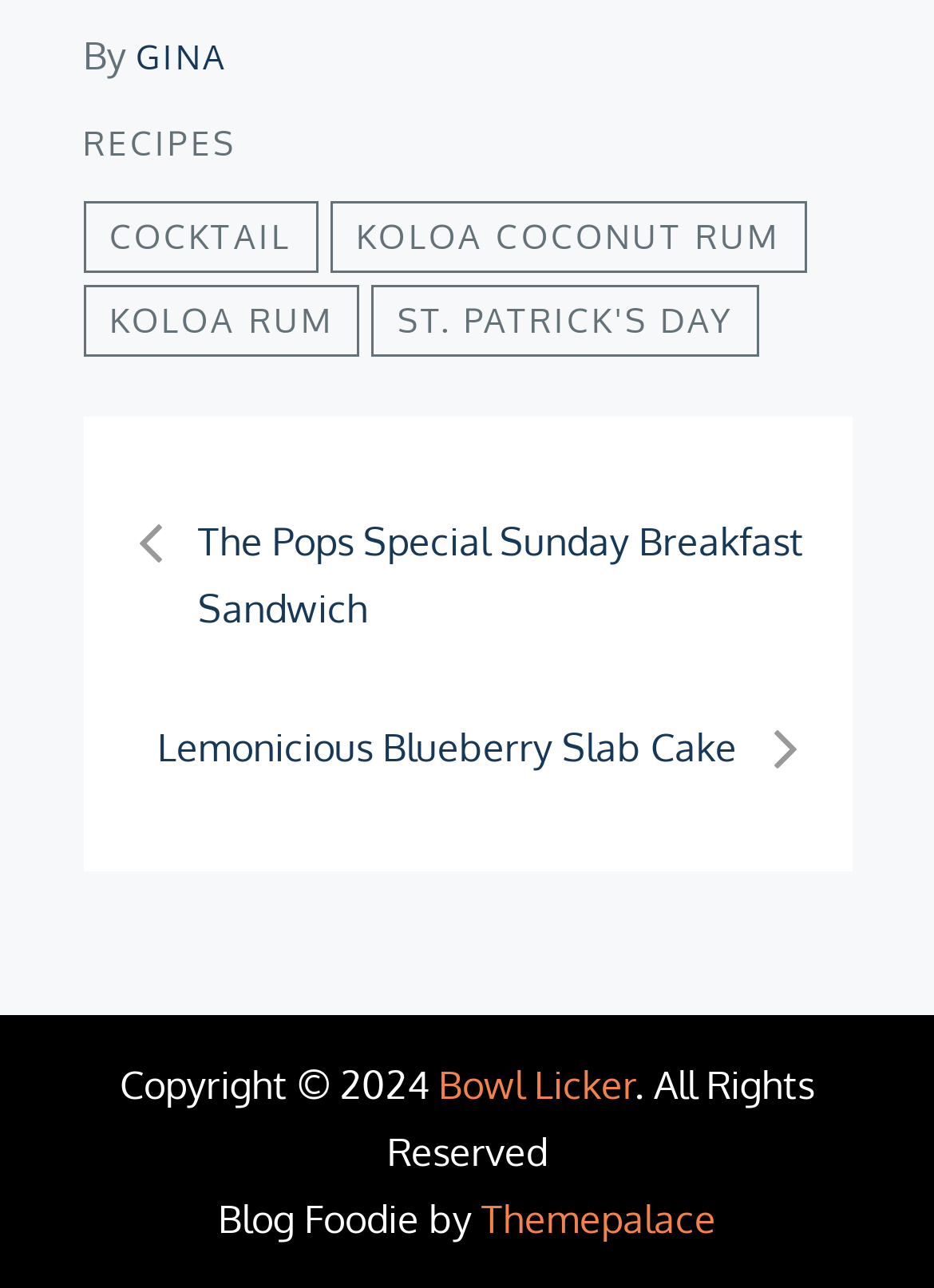Please identify the bounding box coordinates of the clickable area that will allow you to execute the instruction: "visit RECIPES".

[0.088, 0.095, 0.252, 0.127]